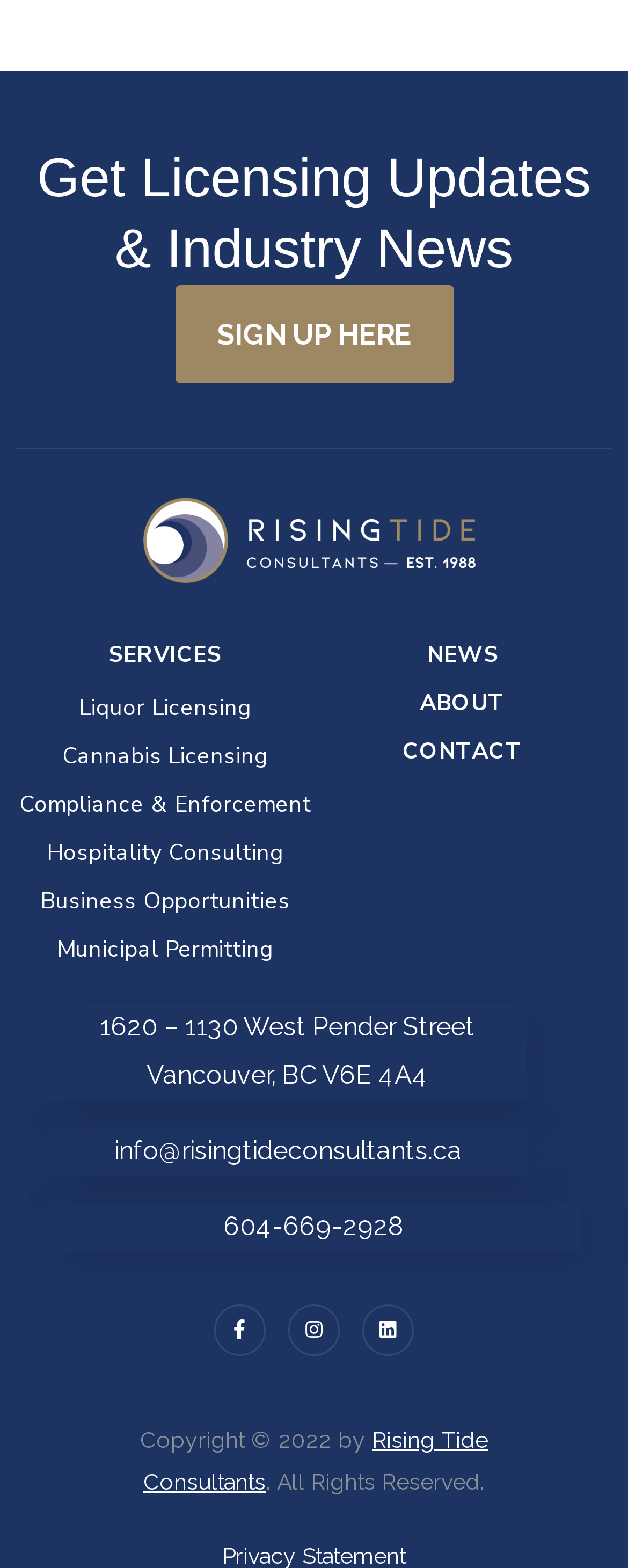Determine the bounding box coordinates of the section I need to click to execute the following instruction: "Visit Rising Tide Consultants on Facebook". Provide the coordinates as four float numbers between 0 and 1, i.e., [left, top, right, bottom].

[0.341, 0.832, 0.423, 0.865]